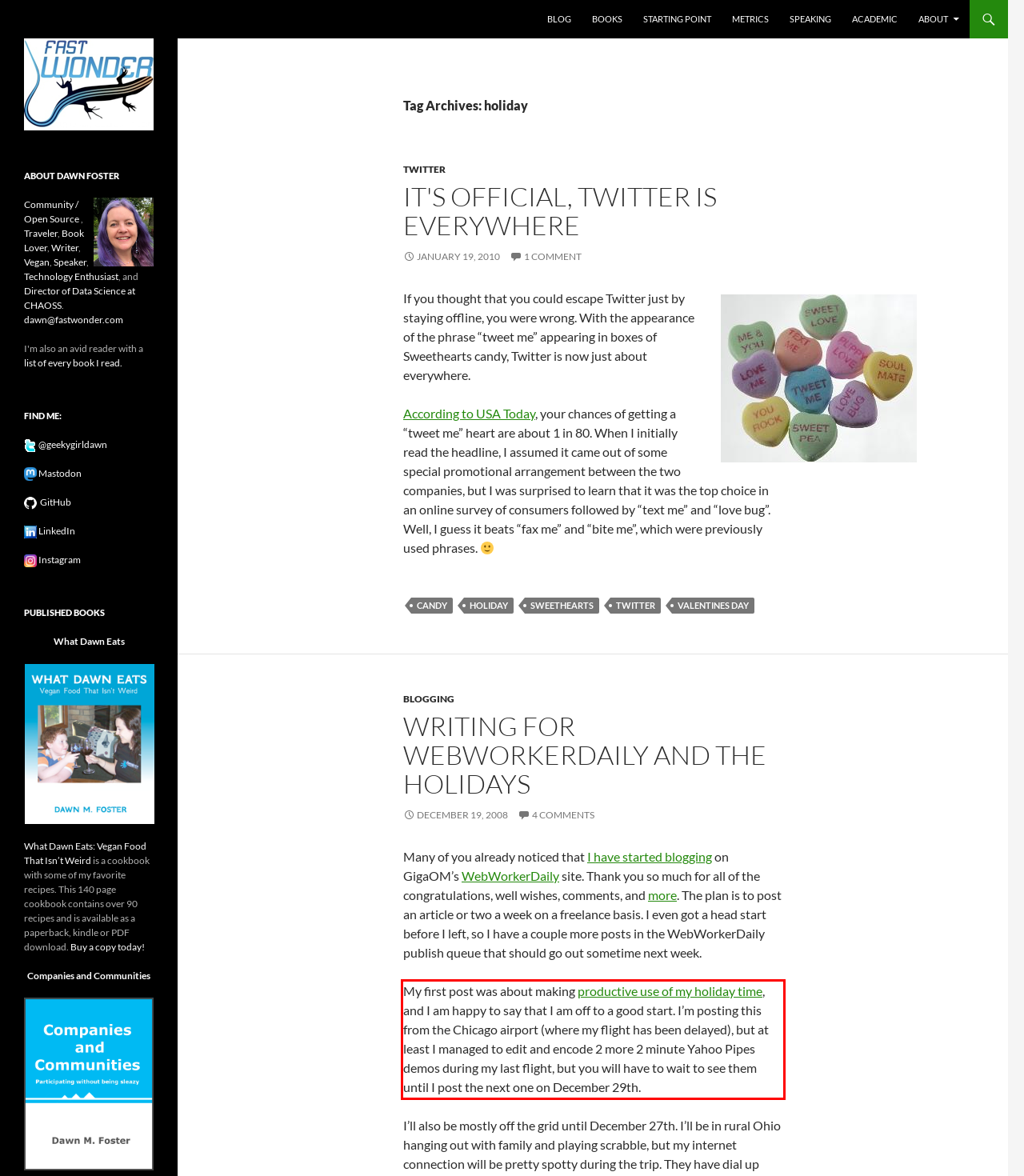Within the screenshot of the webpage, locate the red bounding box and use OCR to identify and provide the text content inside it.

My first post was about making productive use of my holiday time, and I am happy to say that I am off to a good start. I’m posting this from the Chicago airport (where my flight has been delayed), but at least I managed to edit and encode 2 more 2 minute Yahoo Pipes demos during my last flight, but you will have to wait to see them until I post the next one on December 29th.